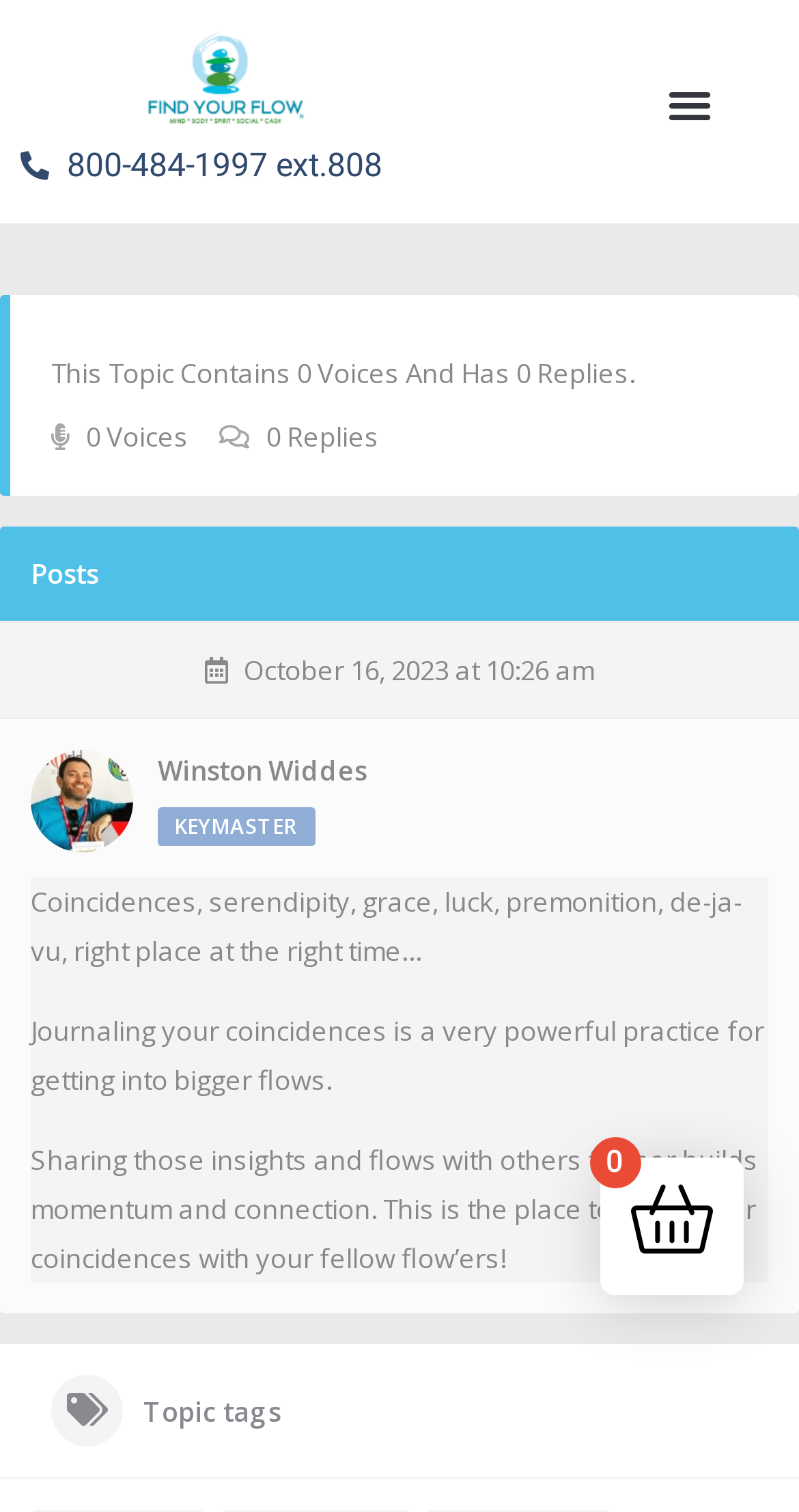What is the topic of the webpage about?
Based on the content of the image, thoroughly explain and answer the question.

I found the topic by looking at the StaticText element with the content 'Coincidences, serendipity, grace, luck, premonition, de-ja-vu, right place at the right time…' located at [0.038, 0.584, 0.928, 0.641]